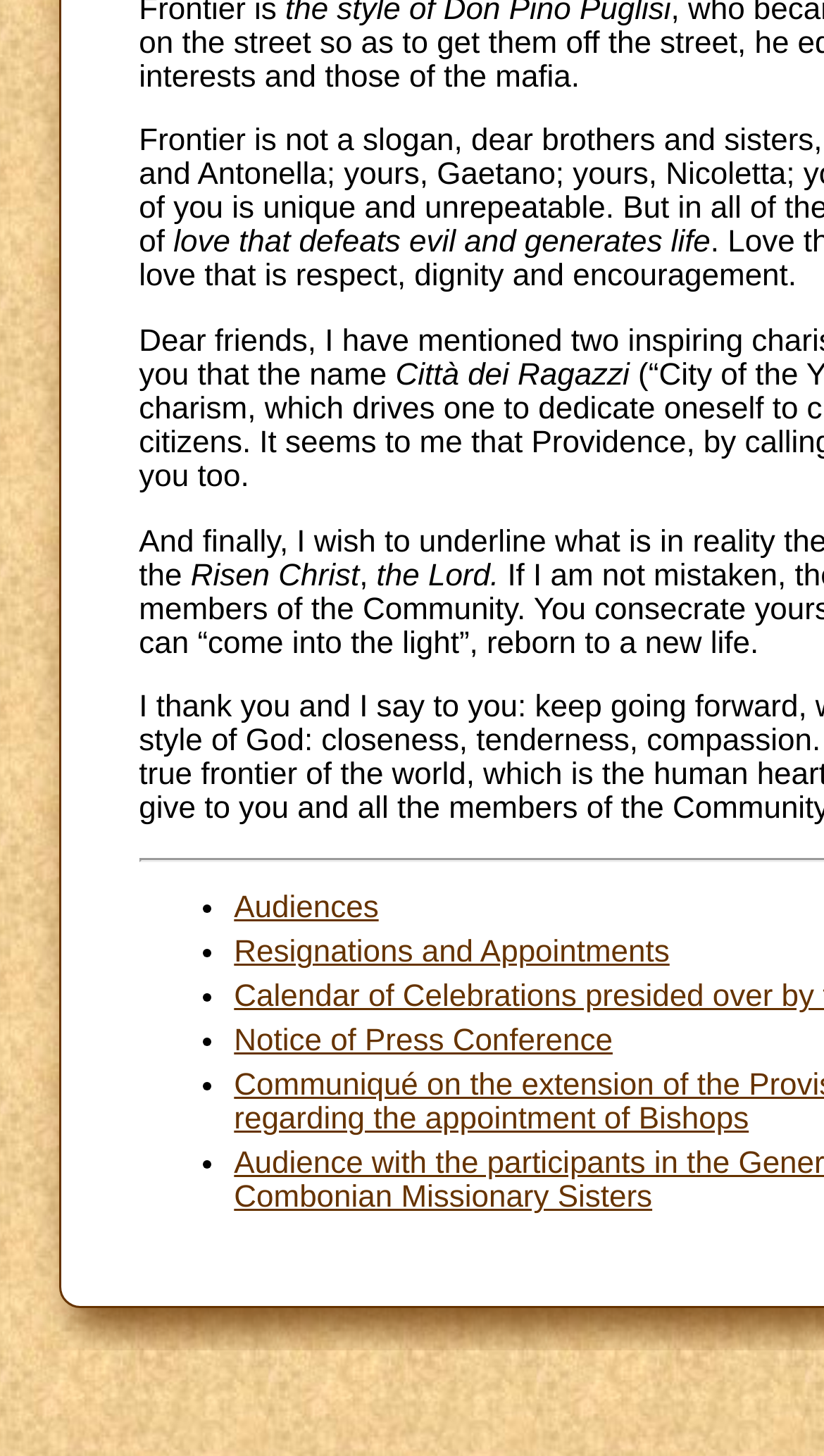Please give a concise answer to this question using a single word or phrase: 
What is the first item in the list?

Audiences